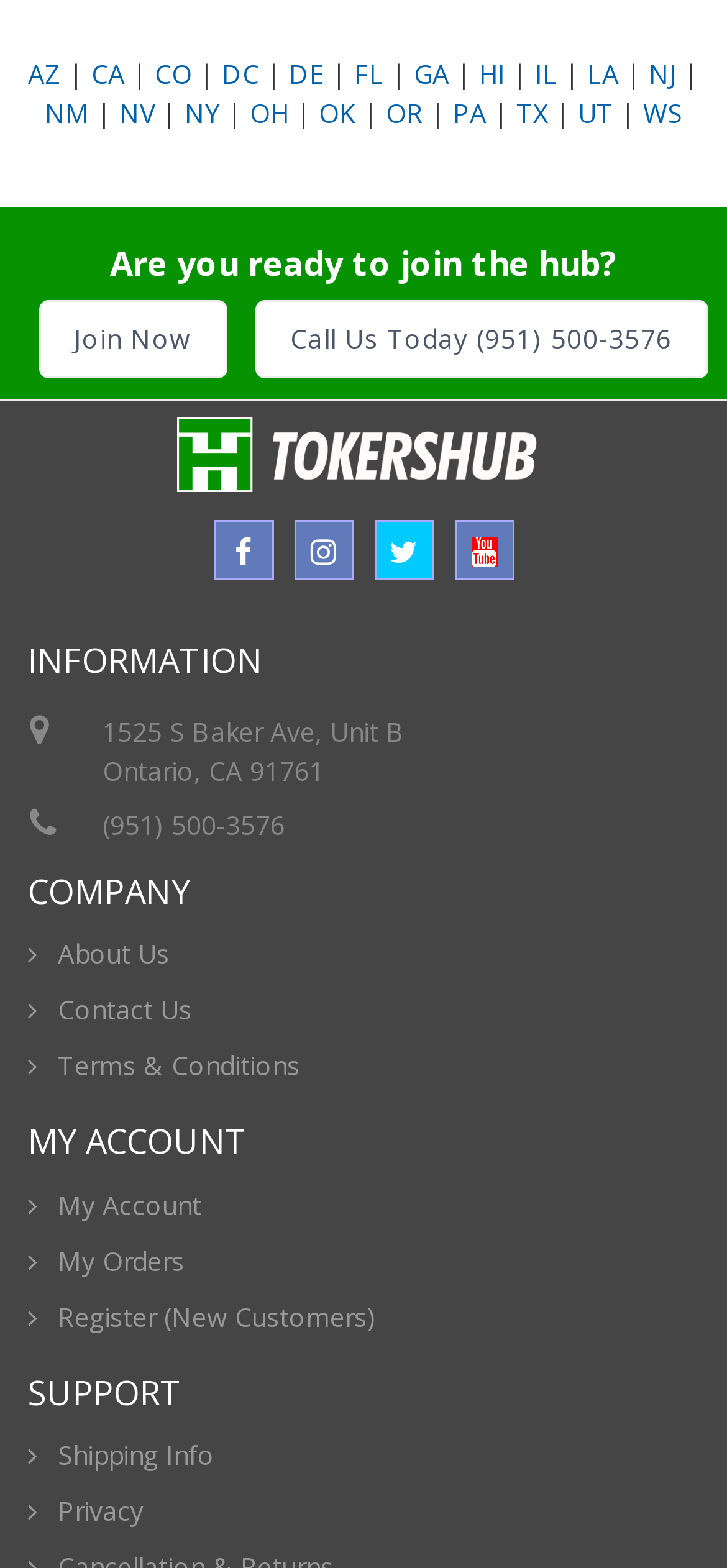What type of information is available under the 'SUPPORT' heading?
Look at the screenshot and give a one-word or phrase answer.

Shipping Info, Privacy